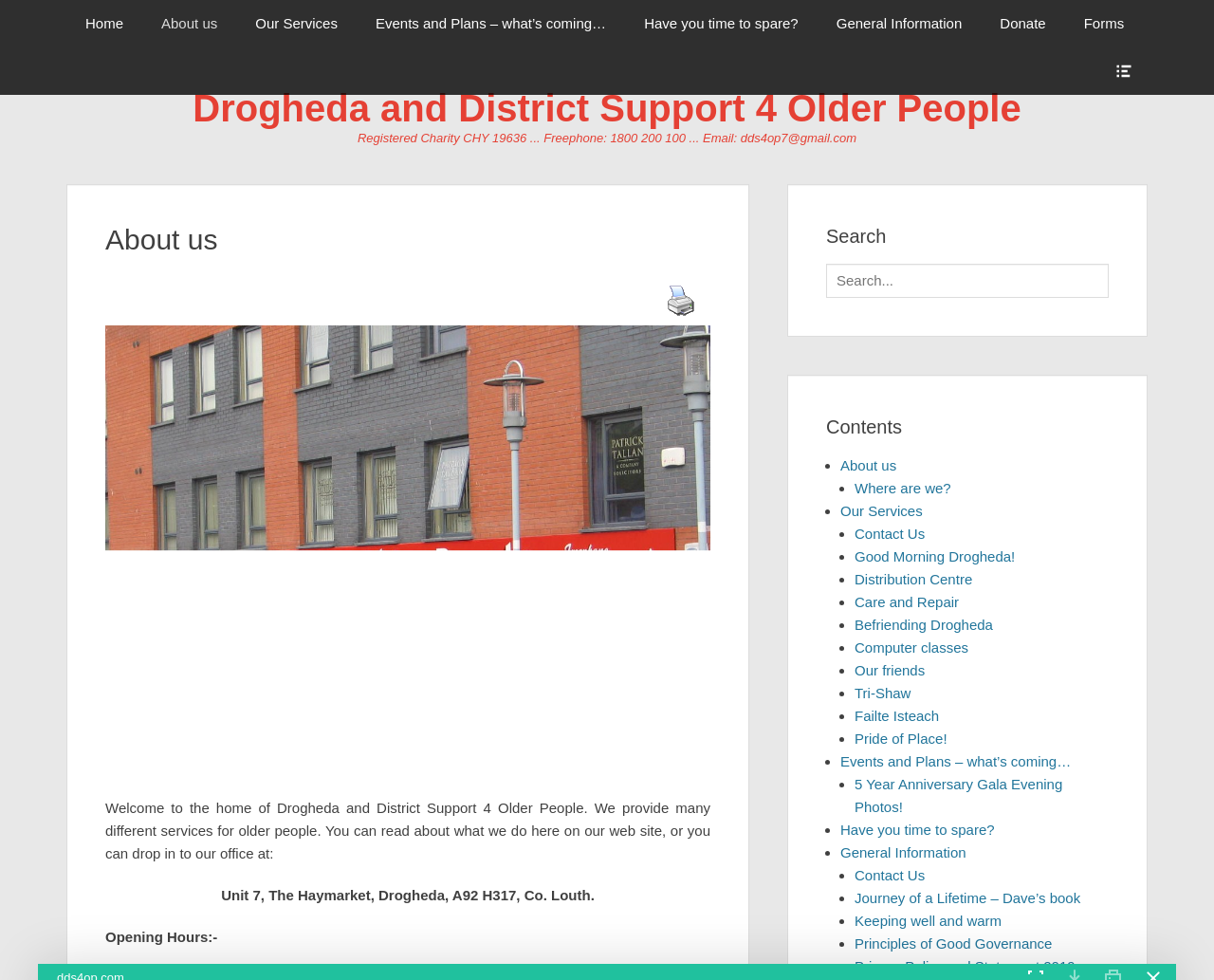Pinpoint the bounding box coordinates of the clickable area needed to execute the instruction: "Learn about 'Flower Shops Knightsbridge SW1'". The coordinates should be specified as four float numbers between 0 and 1, i.e., [left, top, right, bottom].

None